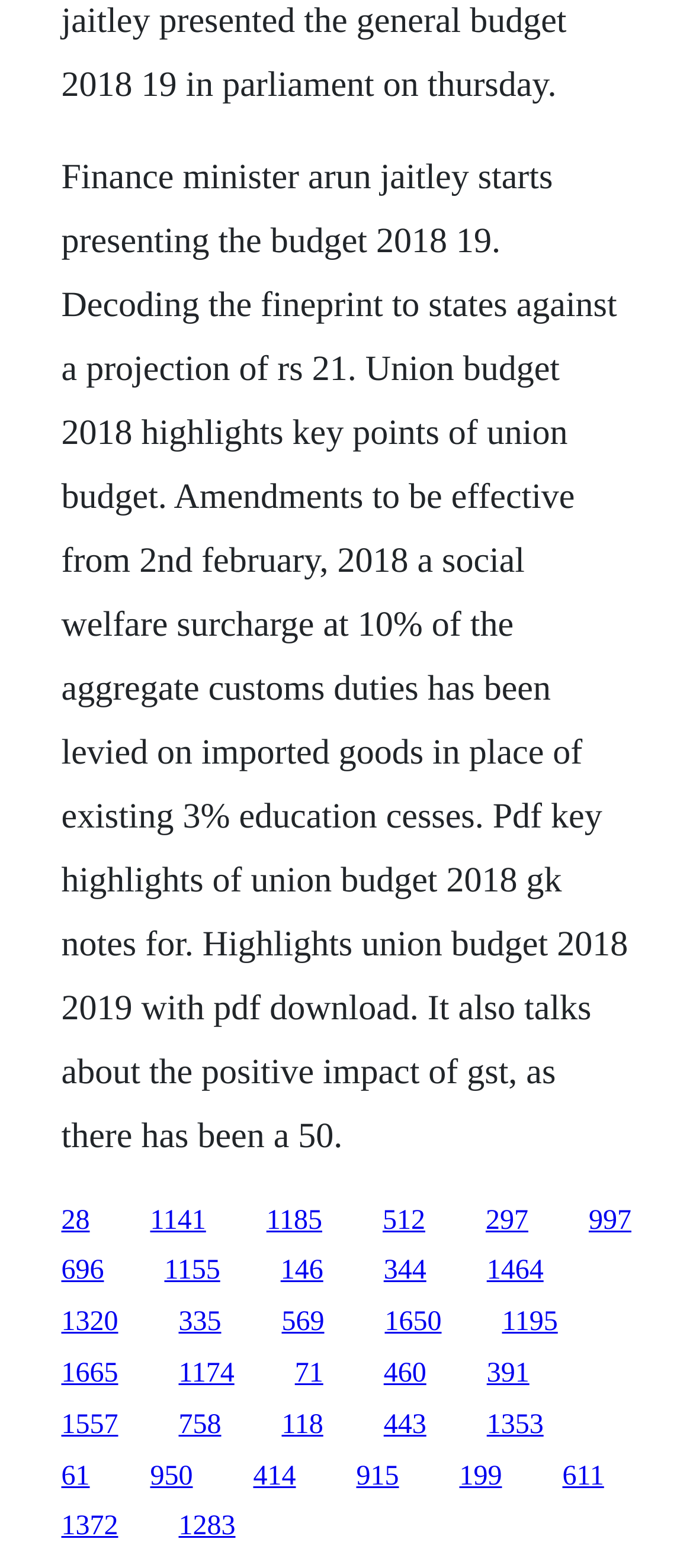Please specify the bounding box coordinates for the clickable region that will help you carry out the instruction: "Read about the positive impact of GST".

[0.701, 0.769, 0.762, 0.788]